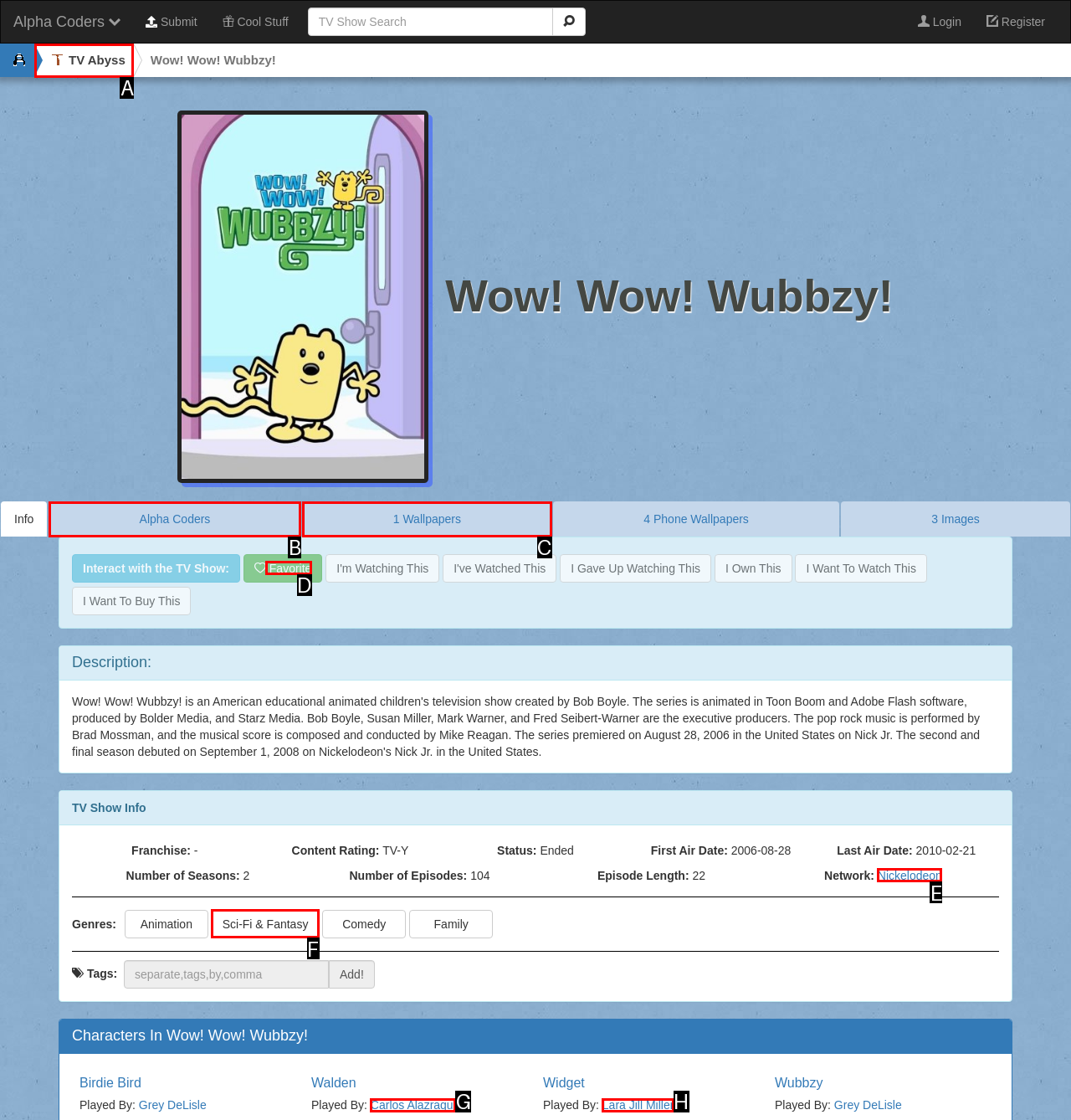Select the option I need to click to accomplish this task: Favorite this TV show
Provide the letter of the selected choice from the given options.

D